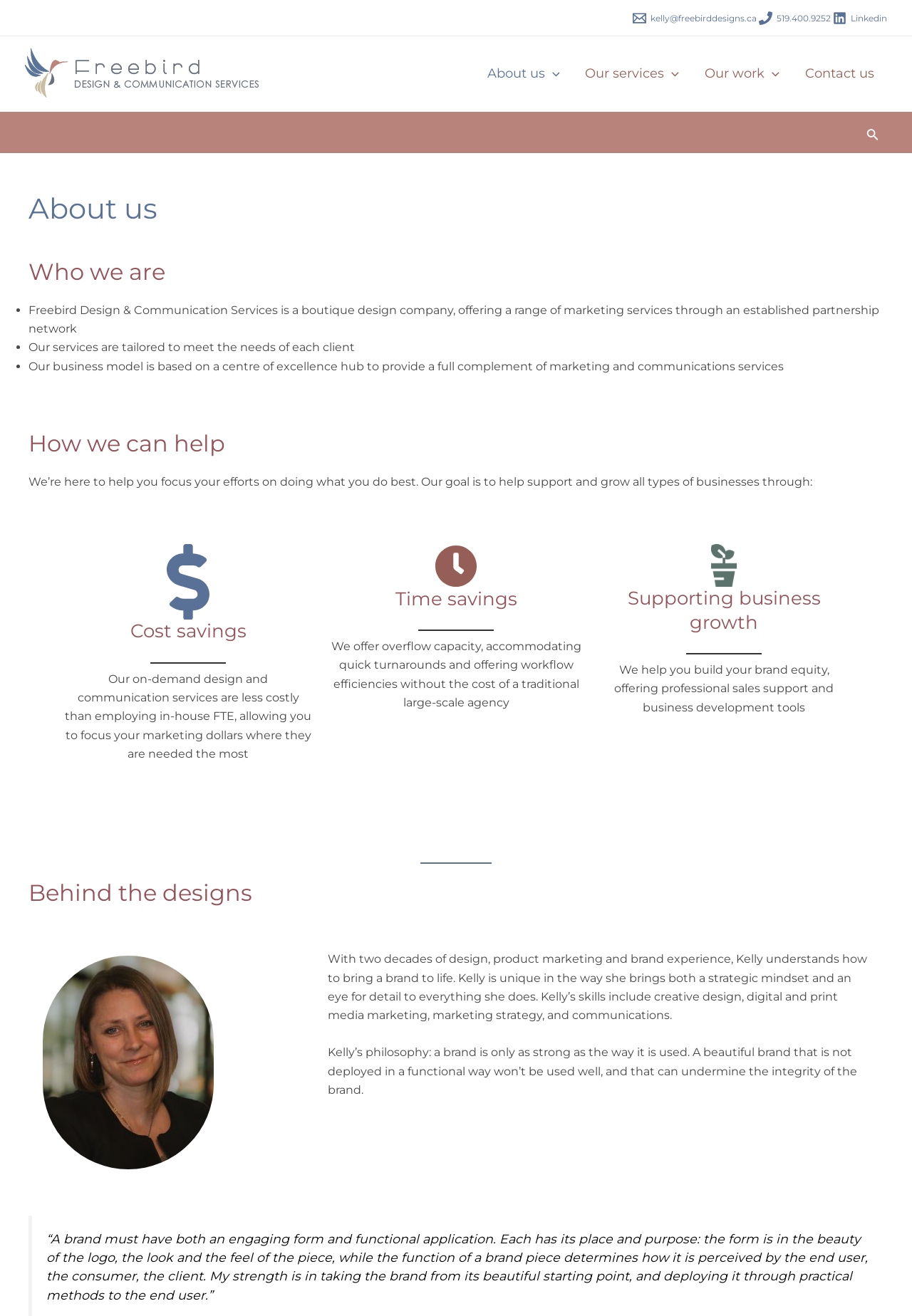What is Kelly's philosophy about branding?
Look at the image and provide a detailed response to the question.

Kelly's philosophy about branding can be found in the quote '“A brand must have both an engaging form and functional application. Each has its place and purpose: the form is in the beauty of the logo, the look and the feel of the piece, while the function of a brand piece determines how it is perceived by the end user, the consumer, the client. My strength is in taking the brand from its beautiful starting point, and deploying it through practical methods to the end user.”' which is located under the 'Behind the designs' section.